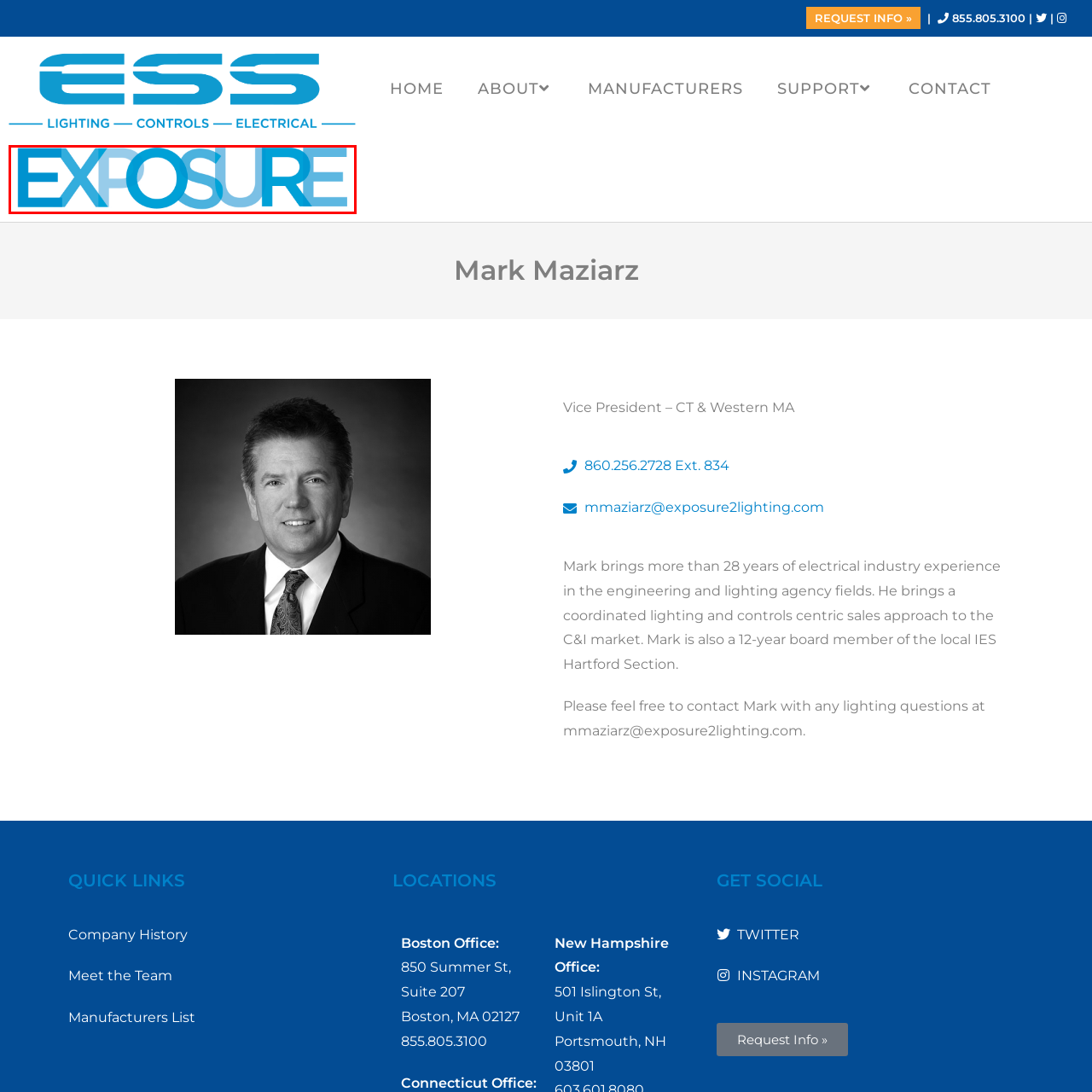What style is the lettering designed in?
Look at the section marked by the red bounding box and provide a single word or phrase as your answer.

Modern